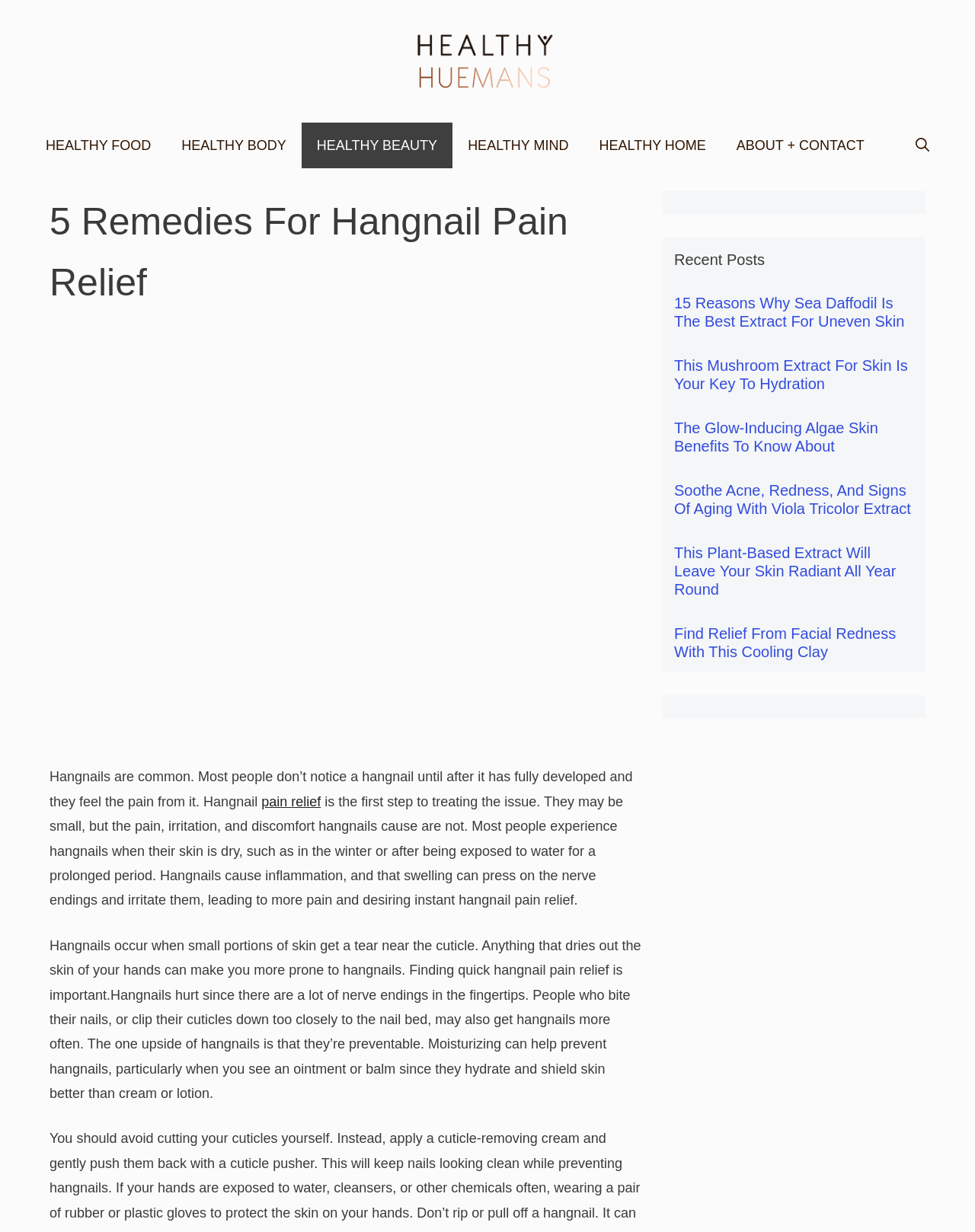Create a detailed description of the webpage's content and layout.

This webpage is about hangnail pain relief and skin care. At the top, there is a banner with the site's name "Healthy Huemans" and a logo. Below the banner, there is a navigation menu with links to different sections of the website, including "HEALTHY FOOD", "HEALTHY BODY", "HEALTHY BEAUTY", "HEALTHY MIND", and "HEALTHY HOME".

The main content of the page is divided into two sections. On the left, there is a heading "5 Remedies For Hangnail Pain Relief" followed by a block of text that explains what hangnails are, their causes, and how to find quick relief. The text also mentions that hangnails are preventable by moisturizing.

On the right, there is a section titled "Recent Posts" with five articles listed. Each article has a heading and a link to the full article. The articles are about various skin care topics, including the benefits of sea daffodil extract, mushroom extract, algae skin benefits, viola tricolor extract, and plant-based extracts.

There are no images on the page except for the logo in the banner. The overall layout is clean and easy to navigate, with clear headings and concise text.